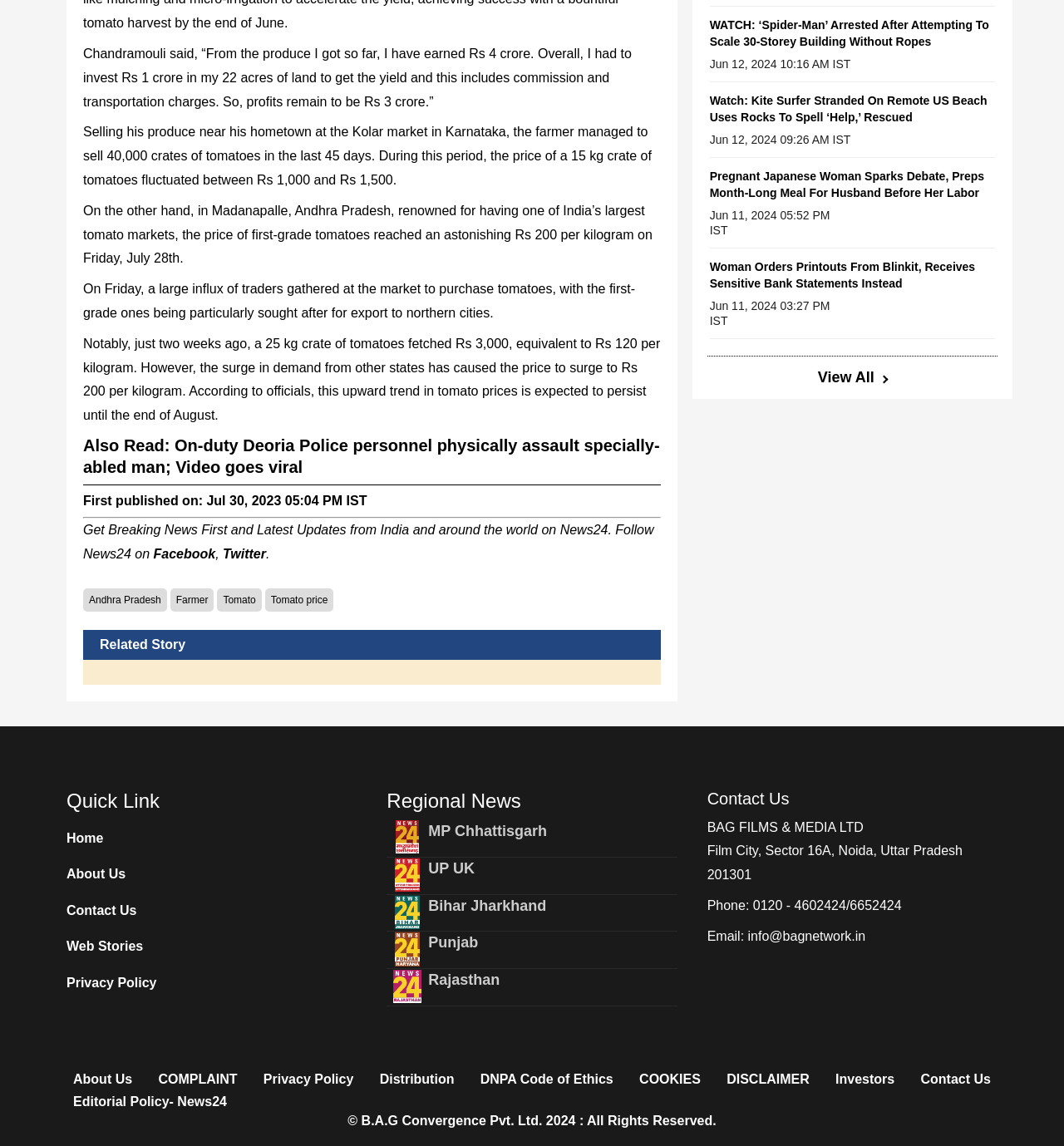Give a one-word or one-phrase response to the question:
How much did the farmer earn from selling his produce?

Rs 4 crore